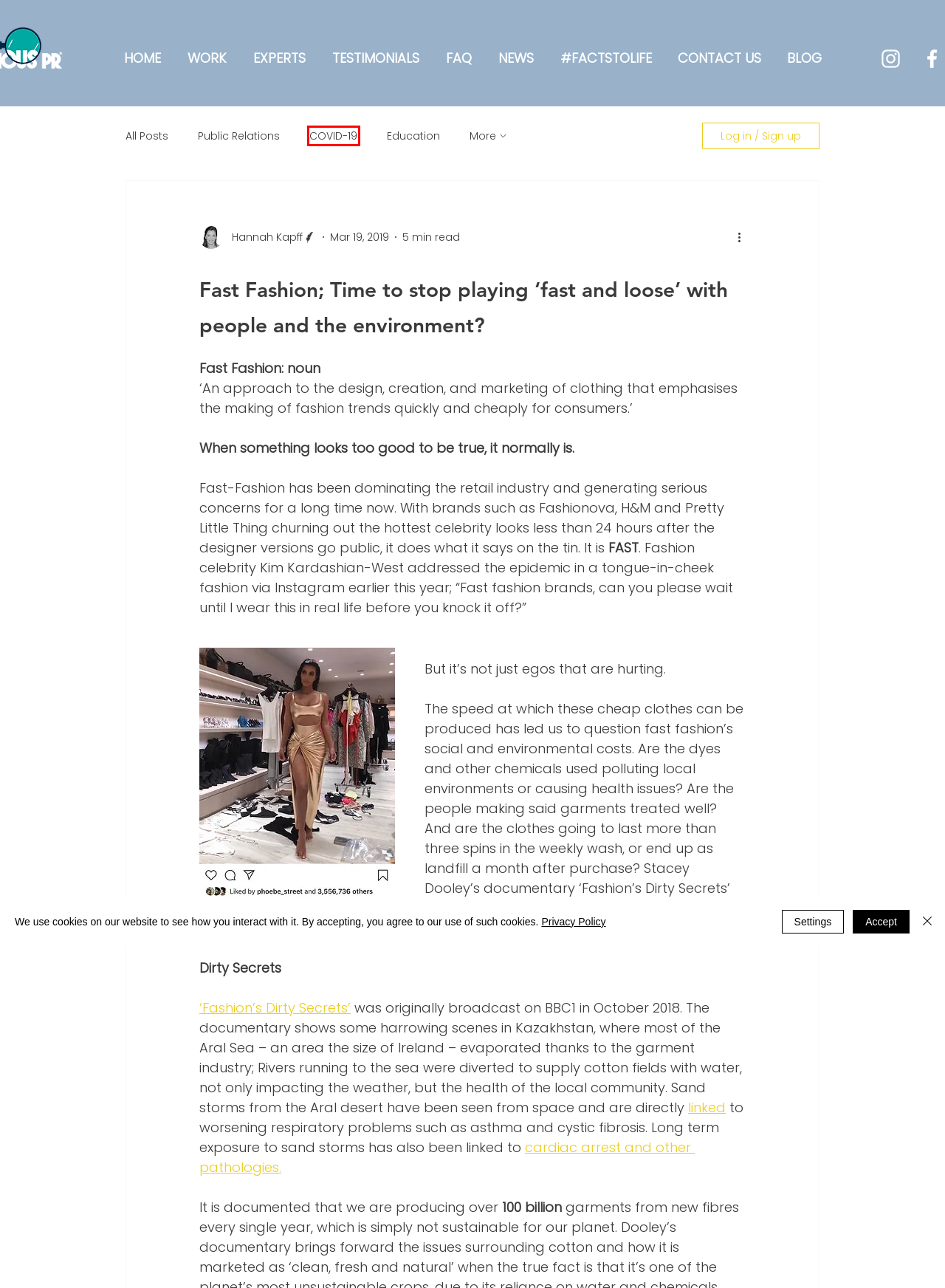Review the screenshot of a webpage which includes a red bounding box around an element. Select the description that best fits the new webpage once the element in the bounding box is clicked. Here are the candidates:
A. BLOG | Curious PR
B. COVID-19
C. Curious PR | Newsletters
D. Curious PR | Privacy Policy
E. Education
F. Public Relations
G. Curious PR | Frequently Asked Questions
H. Curious PR | #FACTSTOLIFE

B